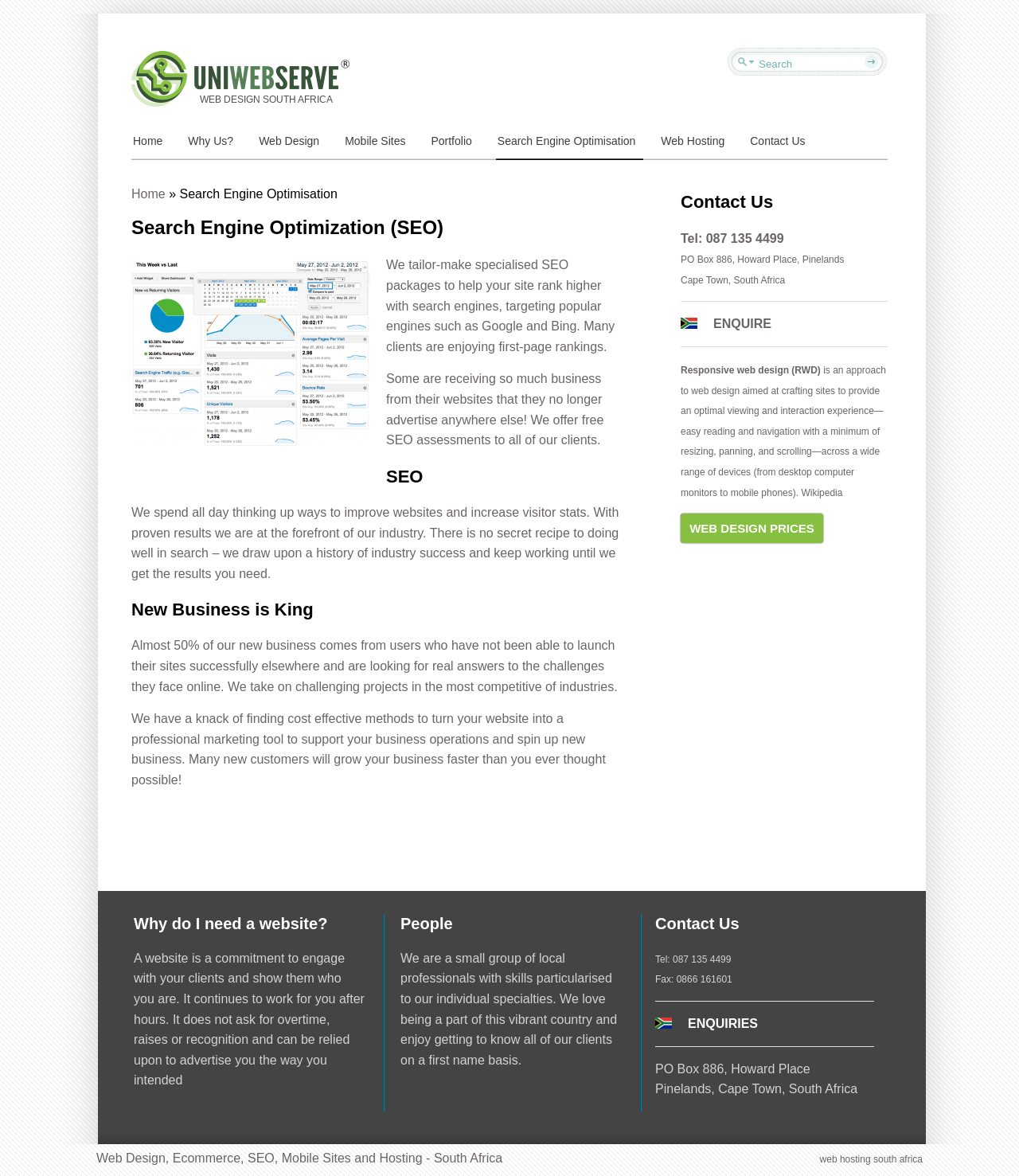Select the bounding box coordinates of the element I need to click to carry out the following instruction: "Search for something".

[0.713, 0.04, 0.871, 0.065]